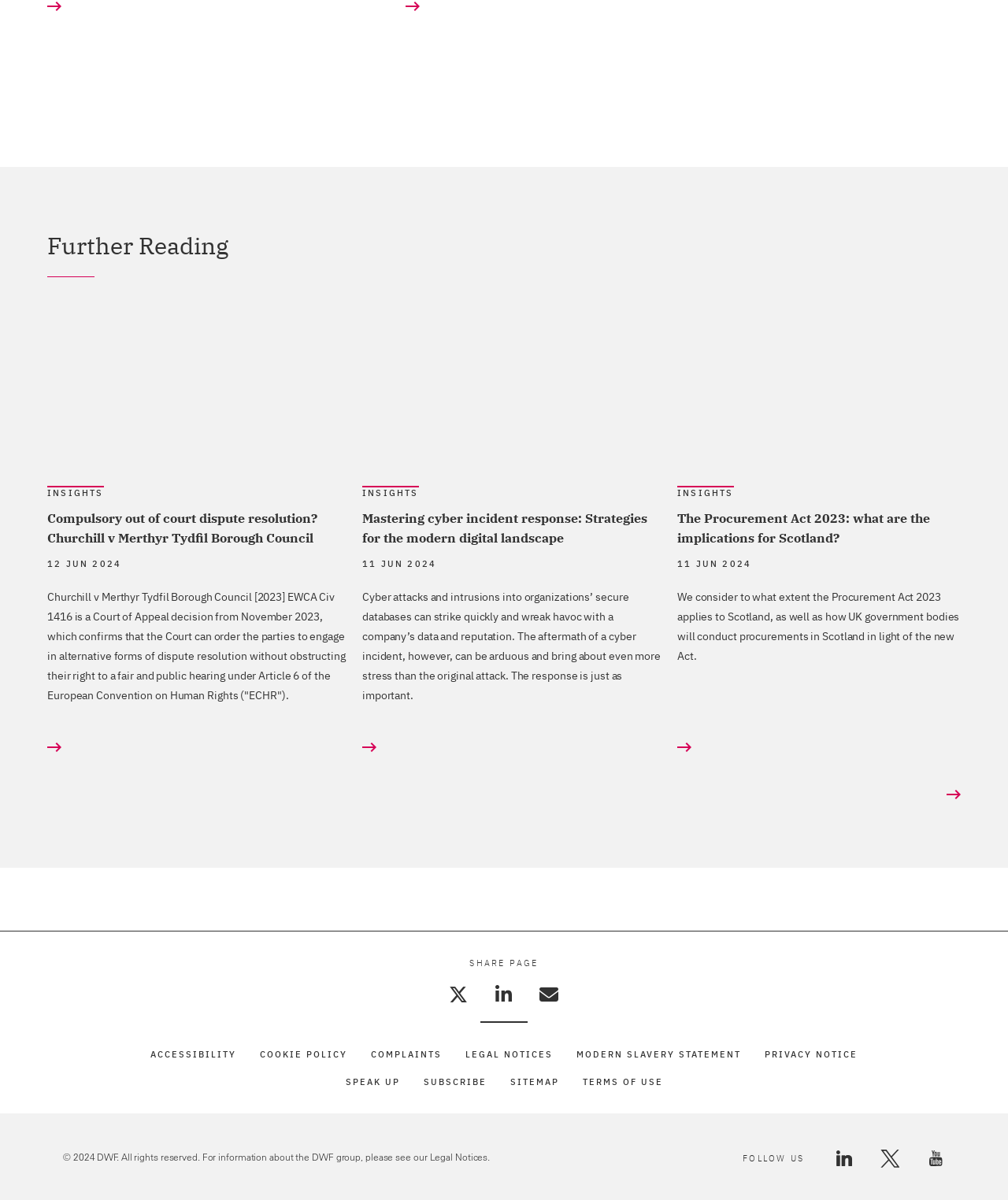What social media platforms can you follow DWF on?
Look at the image and answer with only one word or phrase.

LinkedIn, Twitter, Youtube